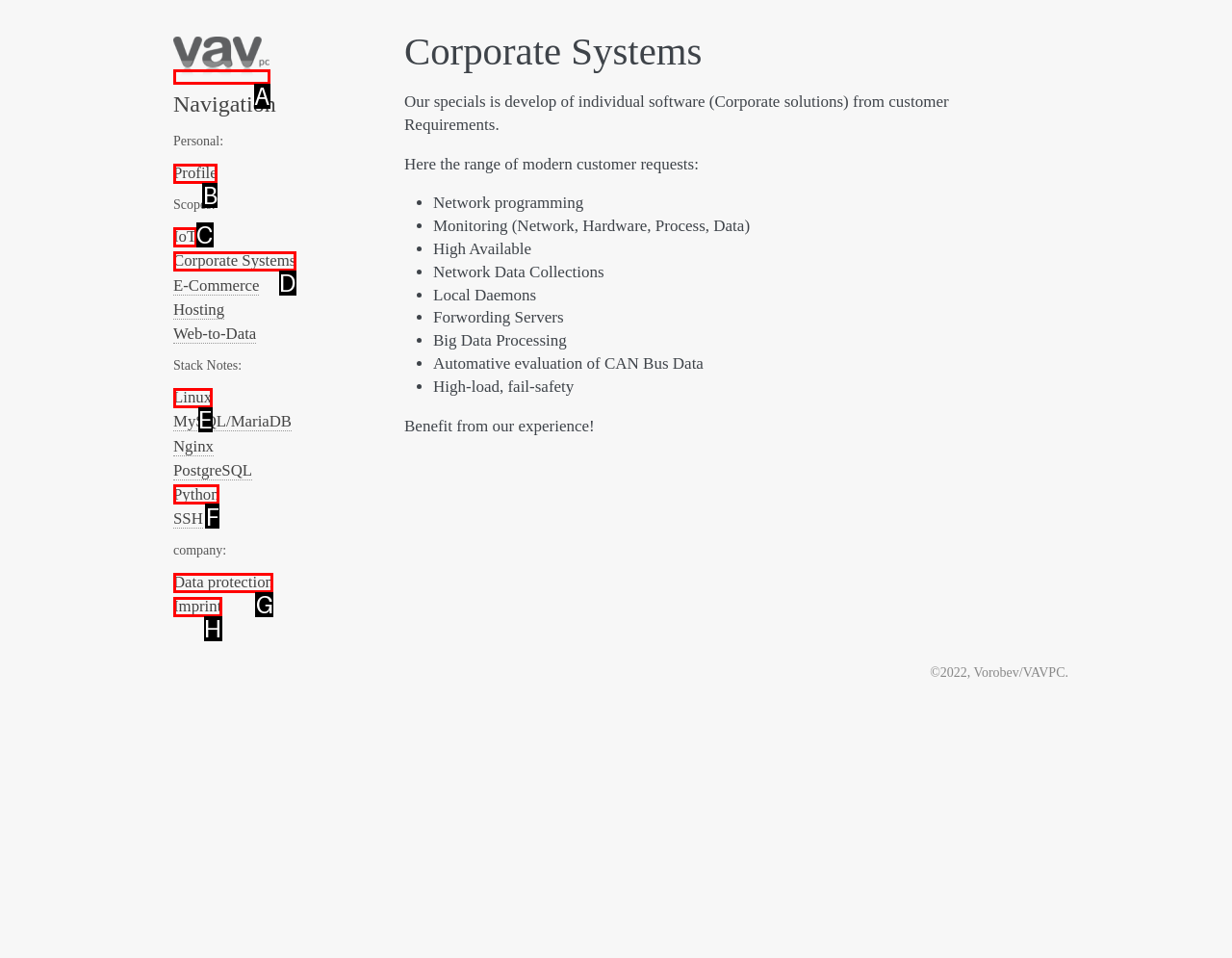Select the HTML element that corresponds to the description: Imprint. Reply with the letter of the correct option.

H